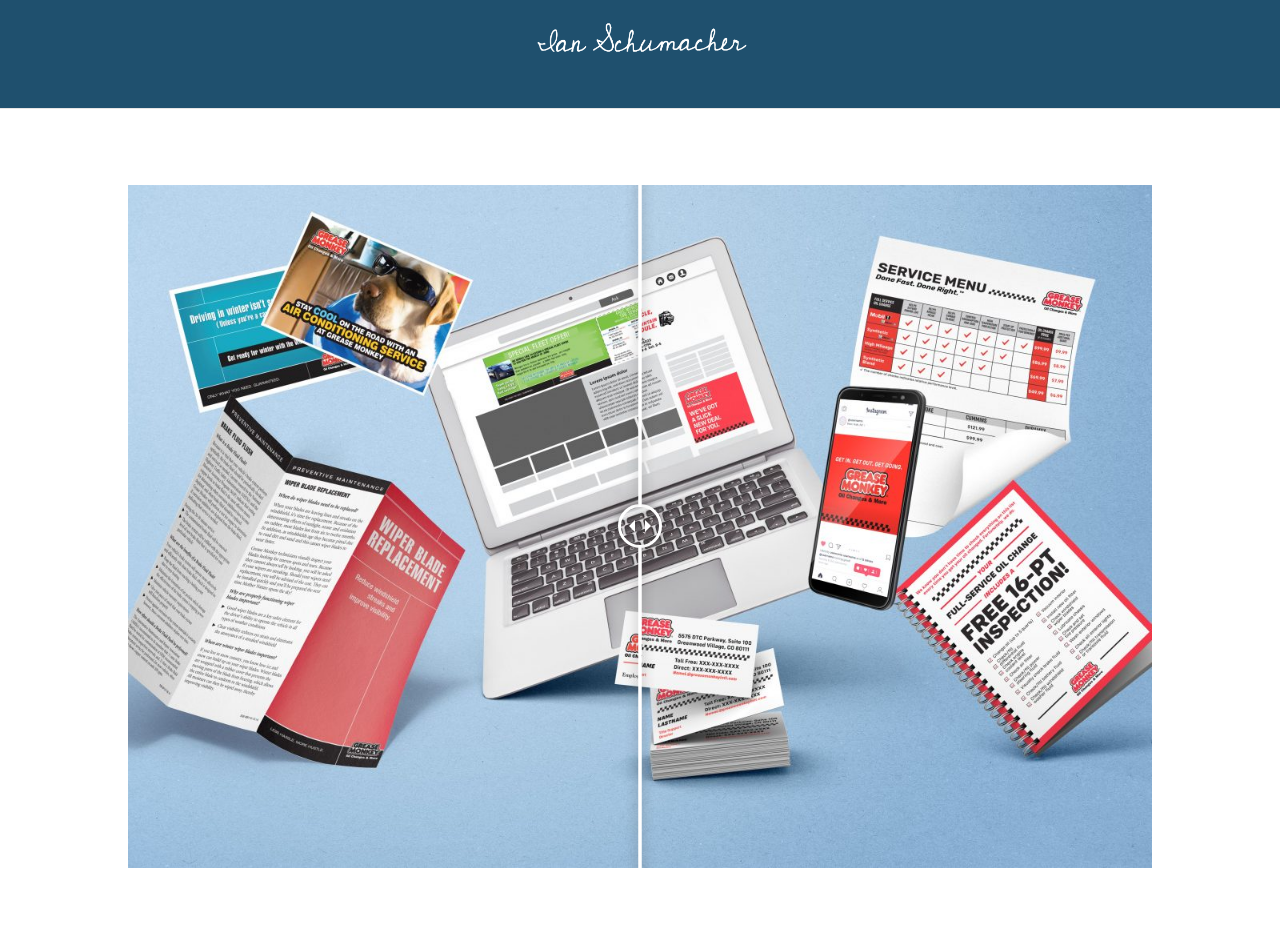Can you find and generate the webpage's heading?

About FullSpeed Automotive